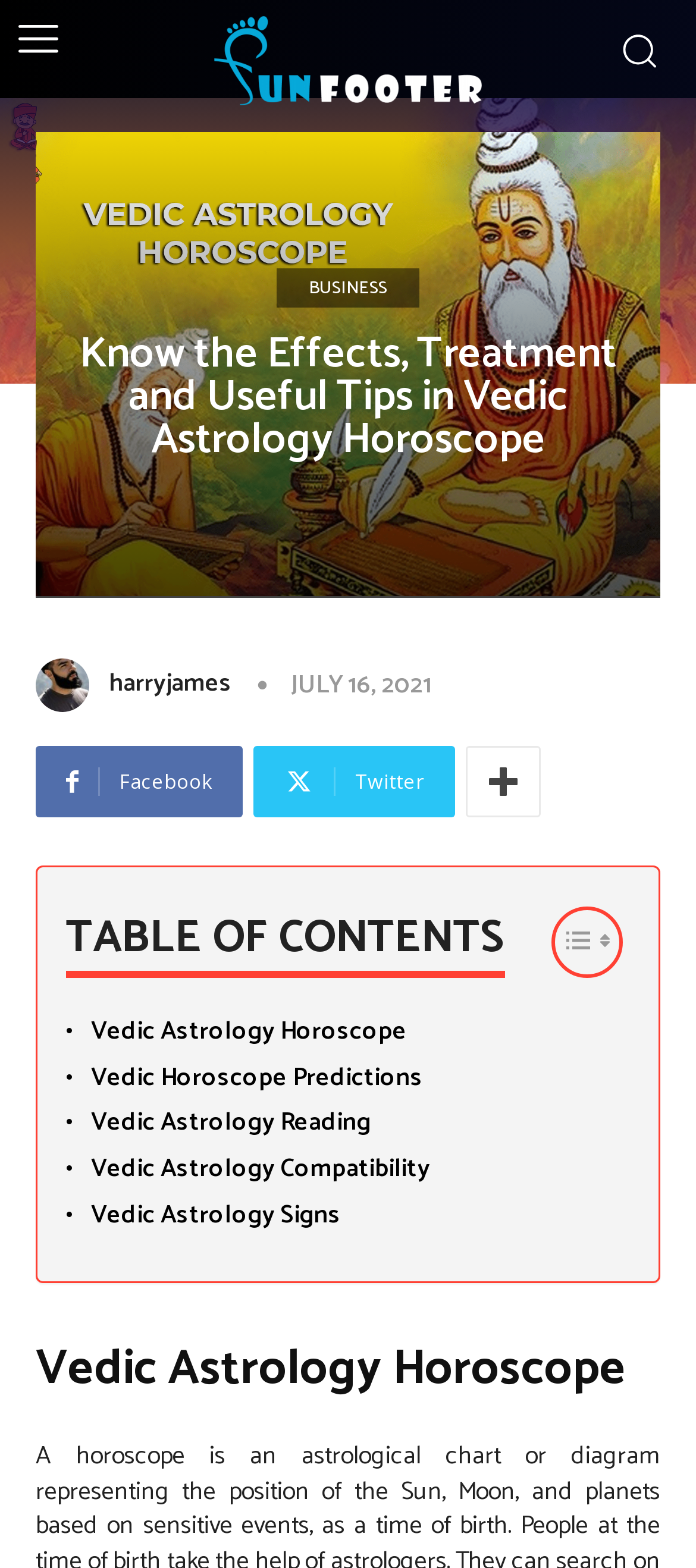What is the date of the article?
Please give a detailed and elaborate explanation in response to the question.

The date of the article is located at the top right corner of the webpage, and it is represented by a time element with a bounding box coordinate of [0.418, 0.424, 0.621, 0.45]. The text of the time element is 'JULY 16, 2021'.